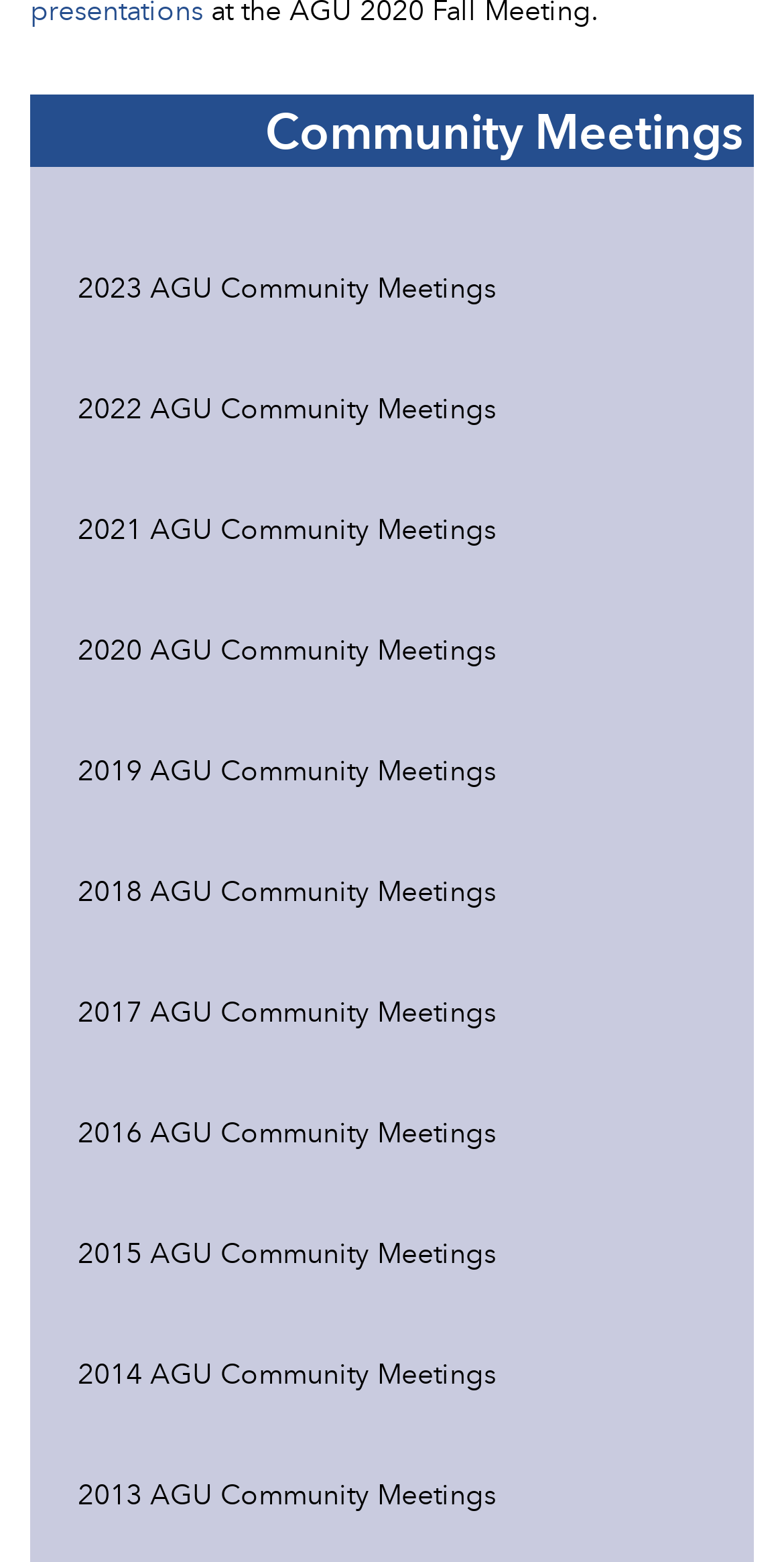Is there a heading for the community meeting links?
Carefully analyze the image and provide a thorough answer to the question.

I saw that there is a heading element with the text 'Community Meetings' at the top of the list of links, which serves as a title for the section.